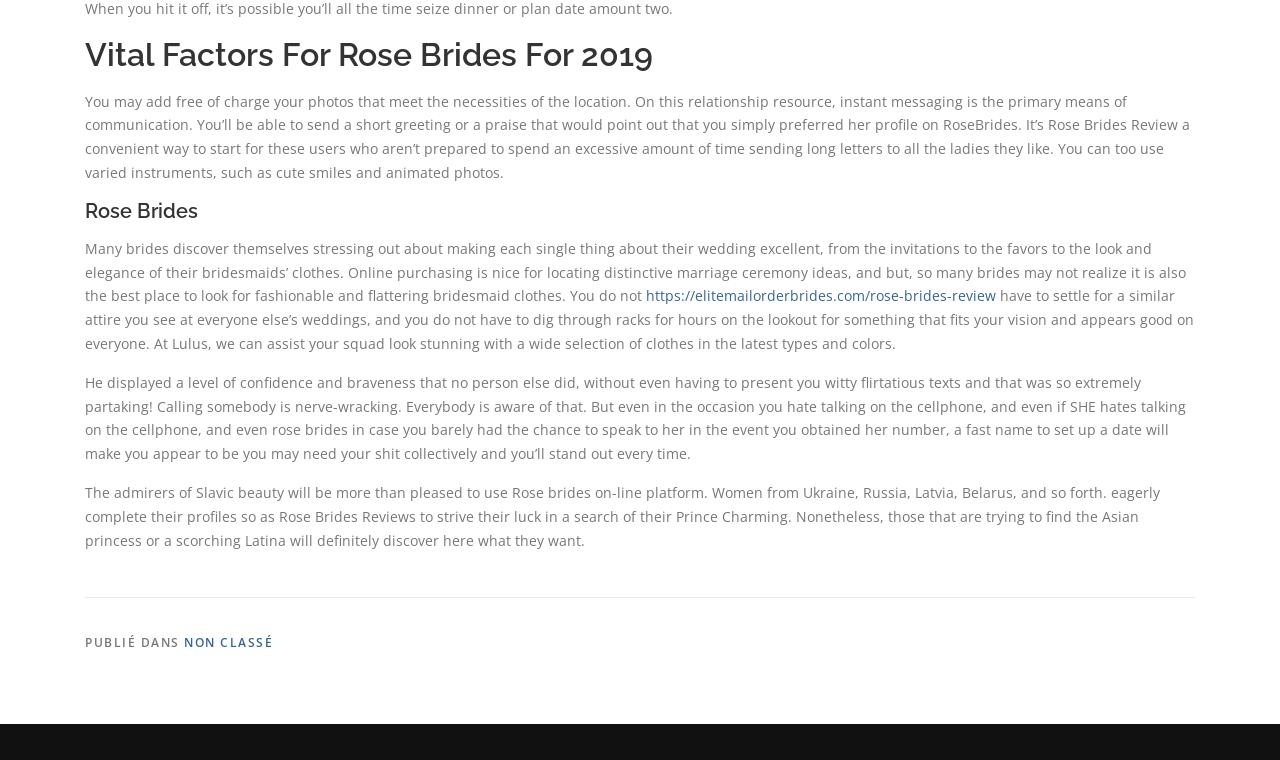Locate the UI element that matches the description https://elitemailorderbrides.com/rose-brides-review in the webpage screenshot. Return the bounding box coordinates in the format (top-left x, top-left y, bottom-right x, bottom-right y), with values ranging from 0 to 1.

[0.505, 0.377, 0.778, 0.402]